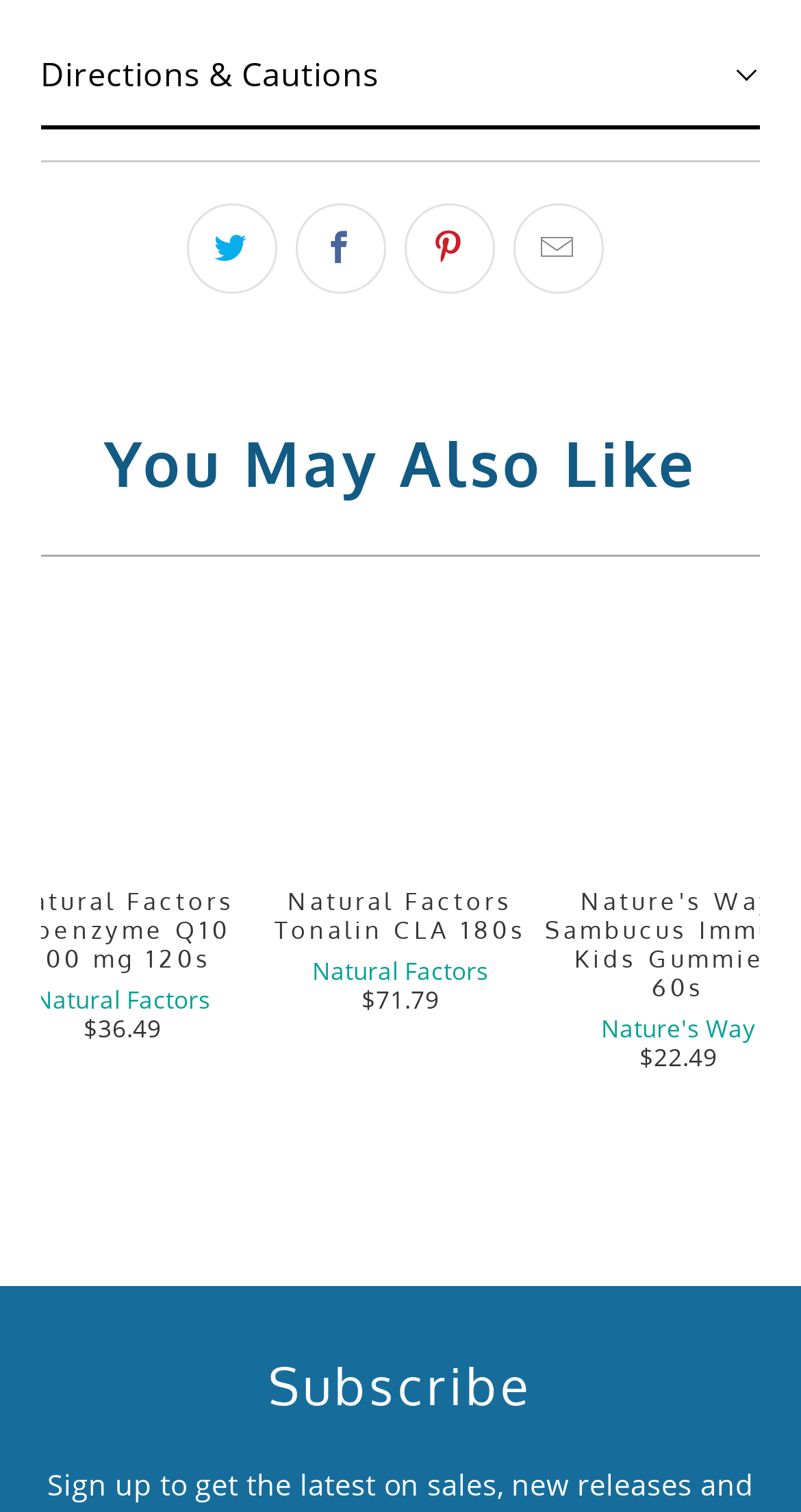What is the price of Natural Factors Coenzyme Q10?
Using the image, give a concise answer in the form of a single word or short phrase.

$36.49